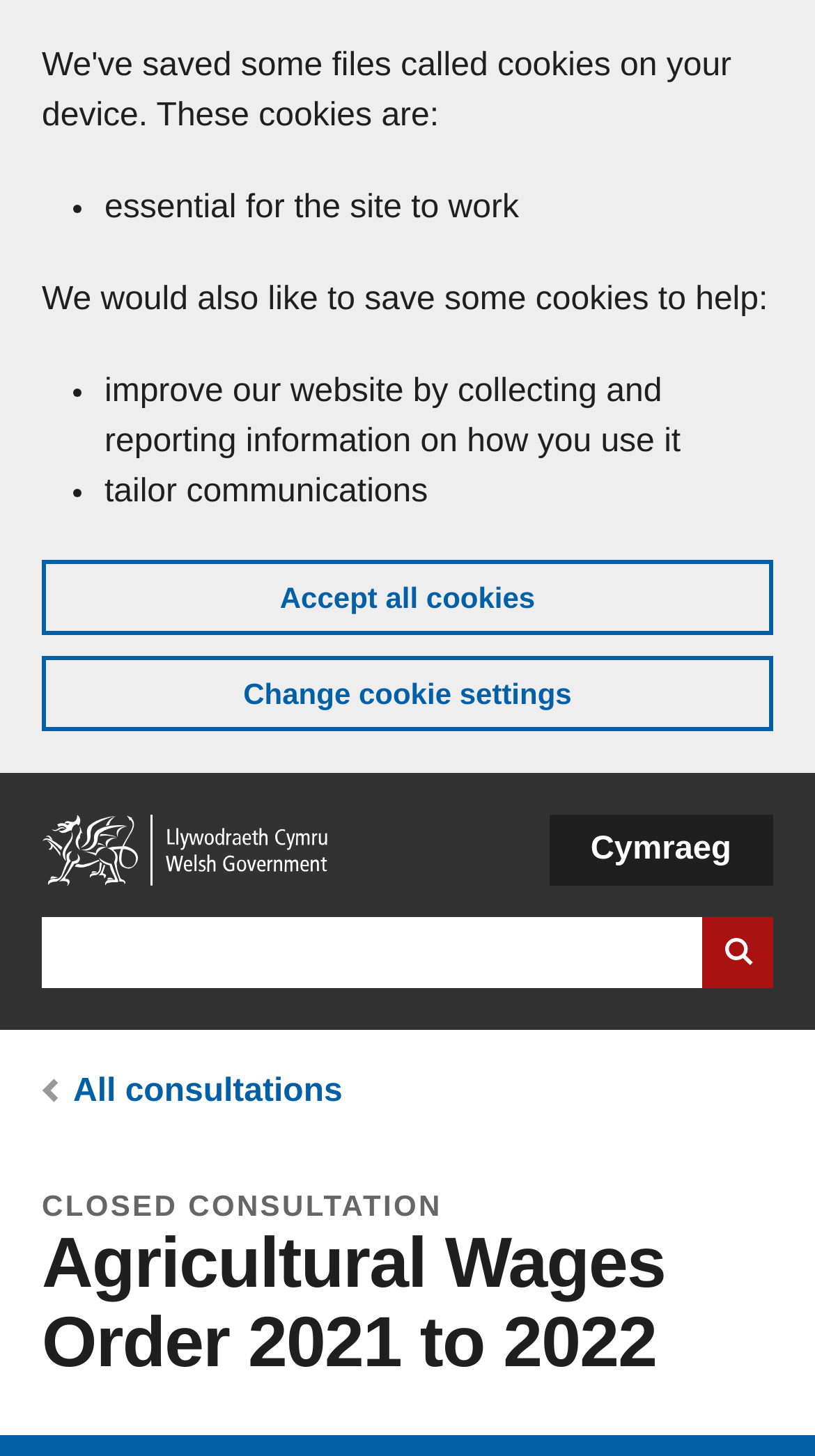Locate the bounding box coordinates of the element that needs to be clicked to carry out the instruction: "Skip to main content". The coordinates should be given as four float numbers ranging from 0 to 1, i.e., [left, top, right, bottom].

[0.051, 0.014, 0.103, 0.029]